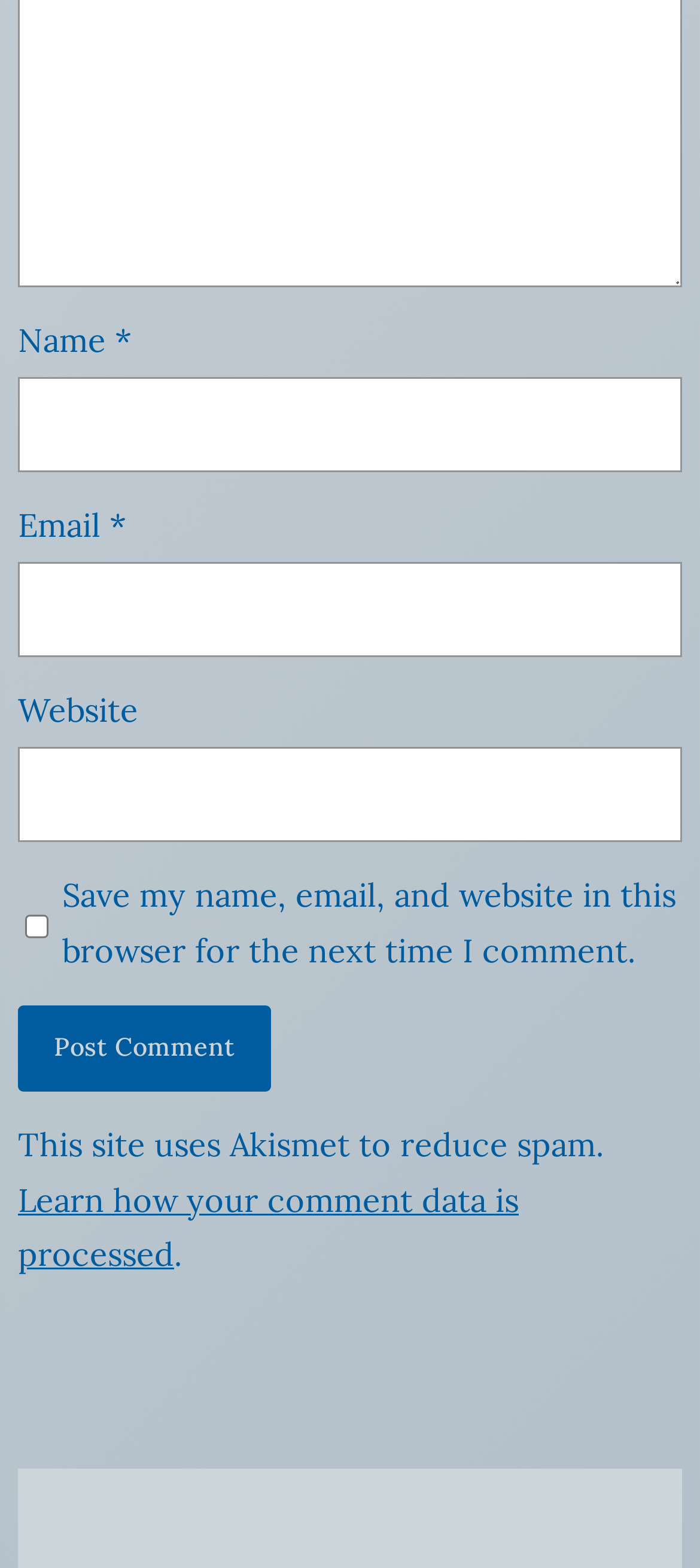Given the element description, predict the bounding box coordinates in the format (top-left x, top-left y, bottom-right x, bottom-right y), using floating point numbers between 0 and 1: parent_node: Name * name="author"

[0.026, 0.24, 0.974, 0.301]